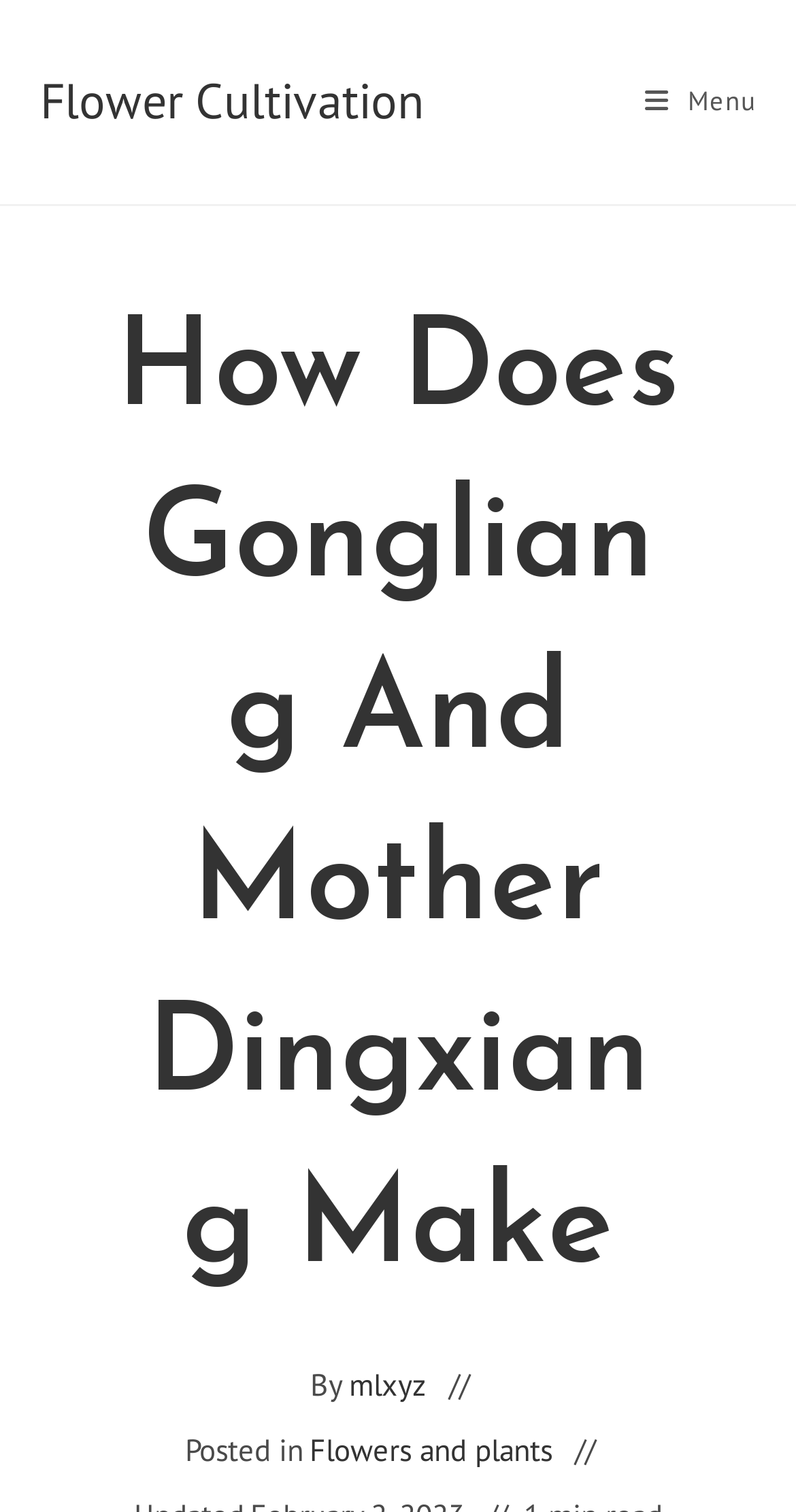Identify and extract the heading text of the webpage.

How Does Gongliang And Mother Dingxiang Make